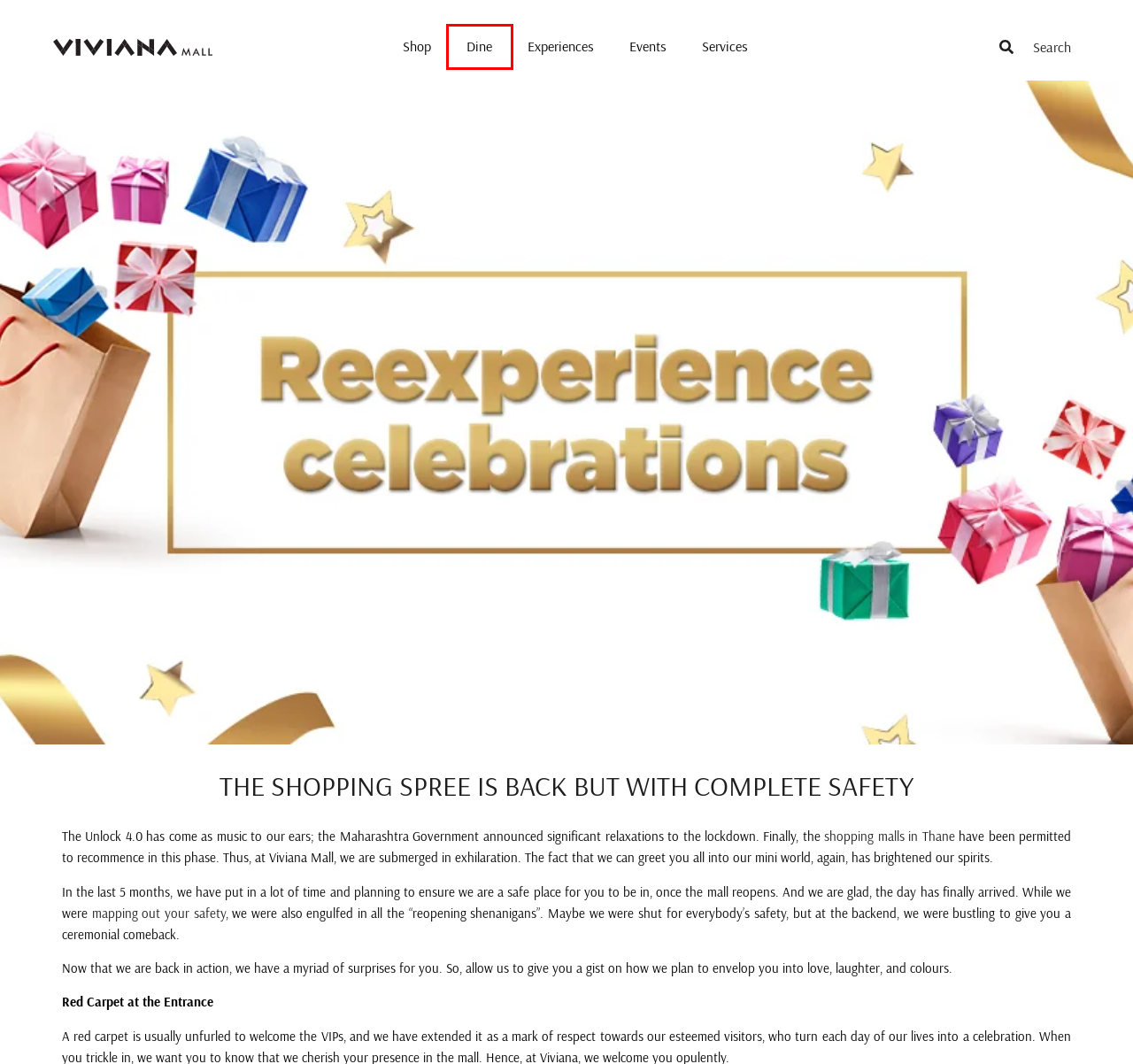You are presented with a screenshot of a webpage containing a red bounding box around an element. Determine which webpage description best describes the new webpage after clicking on the highlighted element. Here are the candidates:
A. Events - Viviana Mall
B. Experiences - Viviana Mall
C. Services - Viviana Mall
D. Viviana Mall: Biggest Shopping Mall in Thane
E. Food - Viviana Mall
F. About Us - Viviana Mall
G. Brand - Viviana Mall
H. Work With Us - Viviana Mall

E